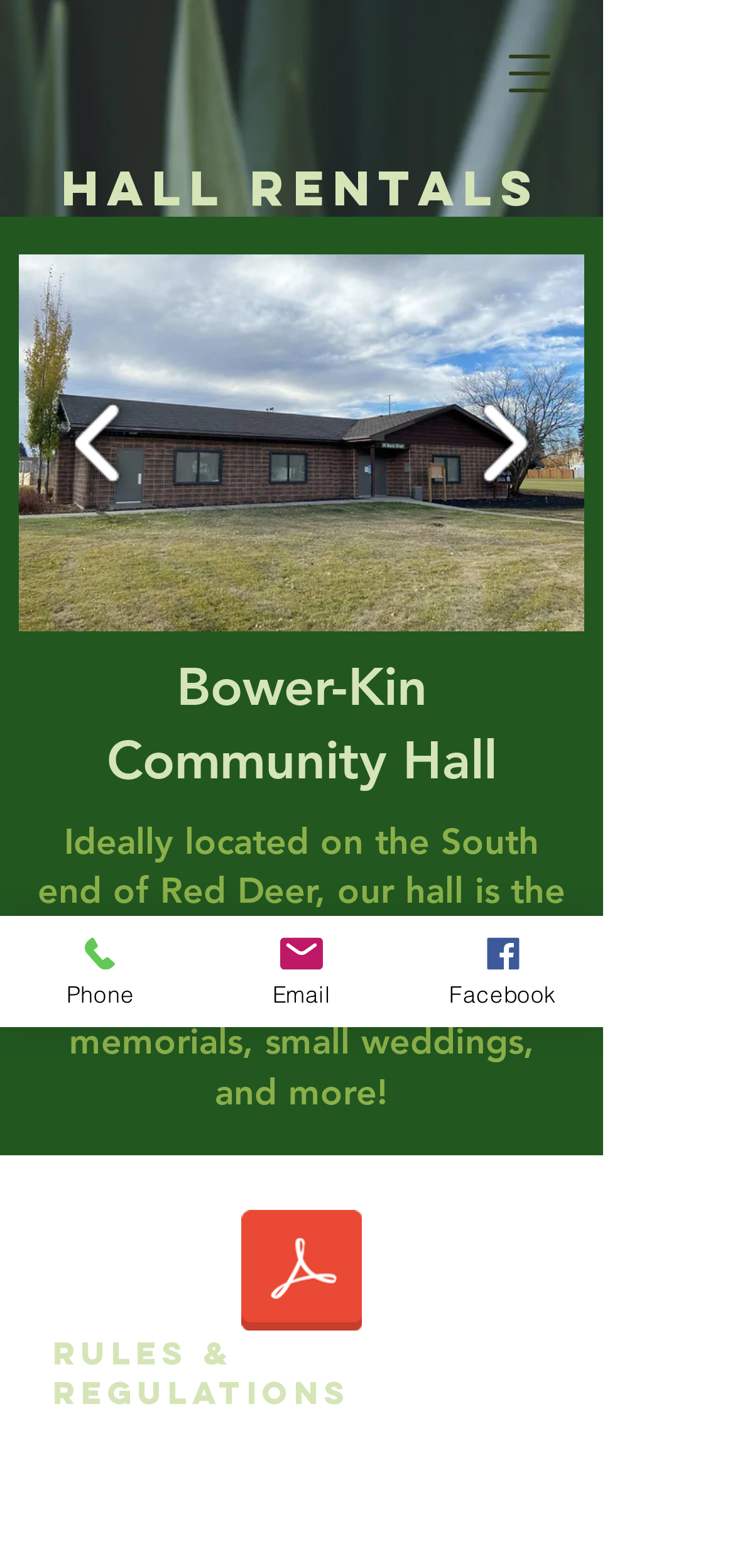Locate and provide the bounding box coordinates for the HTML element that matches this description: "aria-label="Open navigation menu"".

[0.656, 0.017, 0.785, 0.077]